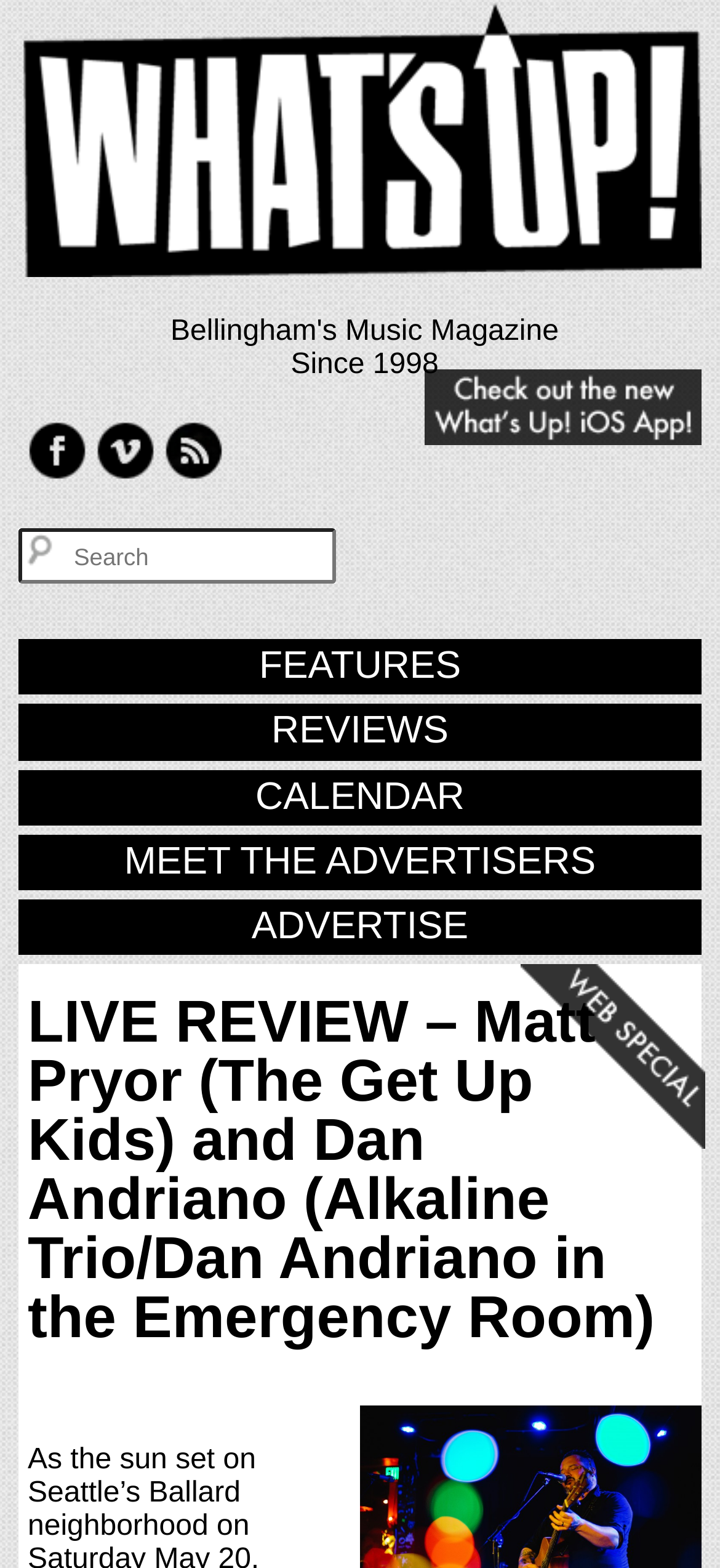Using the element description FEATURES, predict the bounding box coordinates for the UI element. Provide the coordinates in (top-left x, top-left y, bottom-right x, bottom-right y) format with values ranging from 0 to 1.

[0.026, 0.408, 0.974, 0.443]